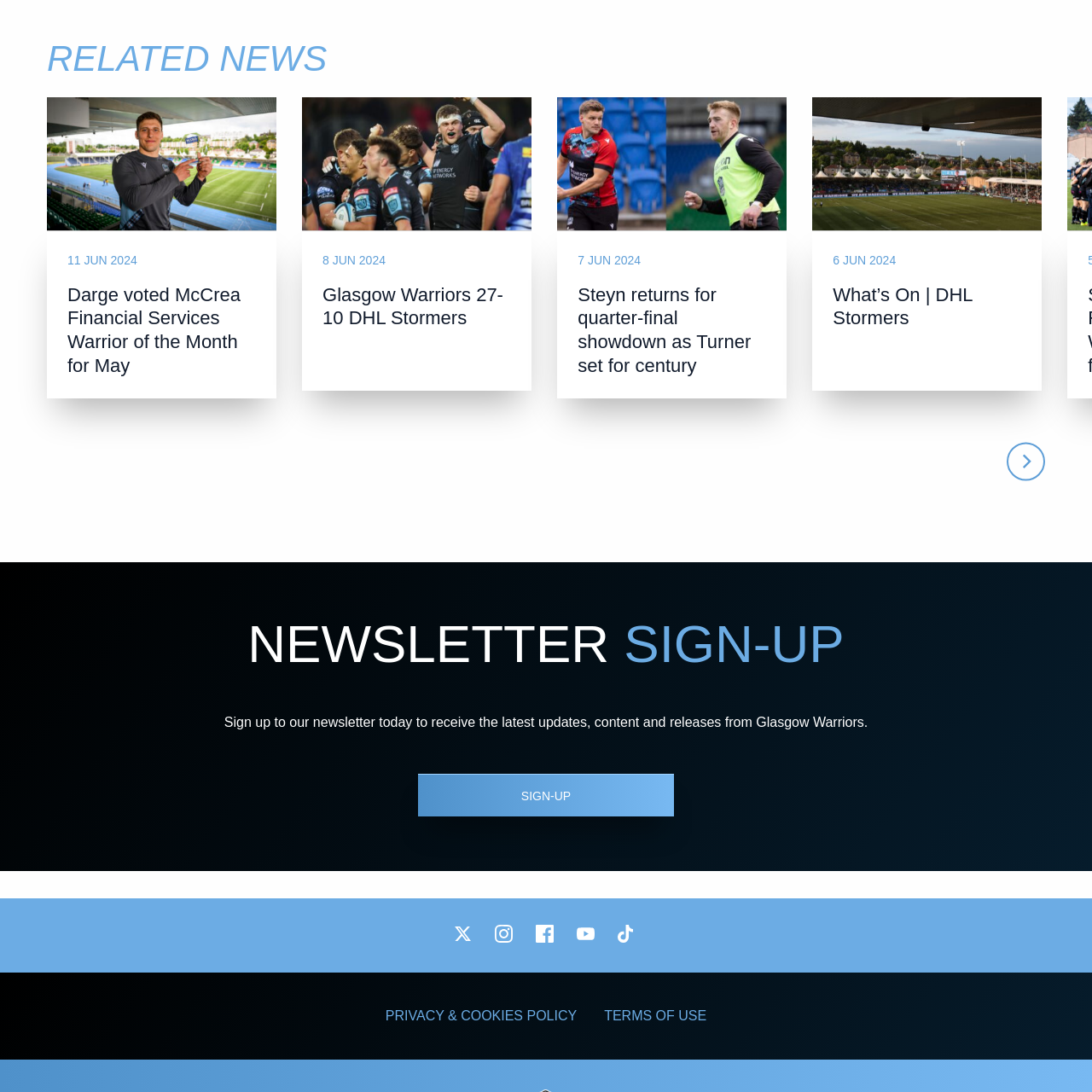Determine the bounding box coordinates of the target area to click to execute the following instruction: "Read the 'PRIVACY & COOKIES POLICY'."

[0.34, 0.915, 0.541, 0.945]